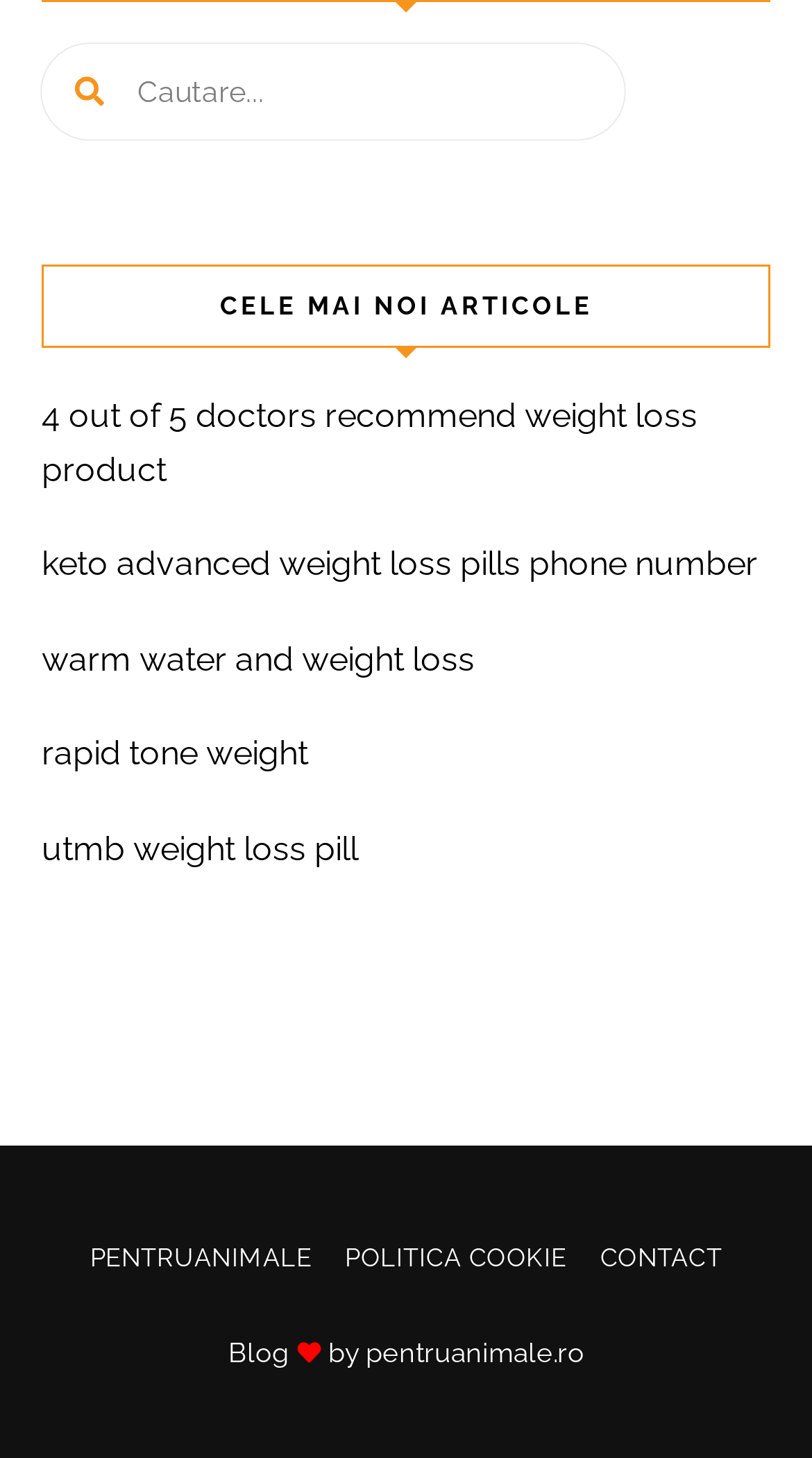Specify the bounding box coordinates of the area to click in order to follow the given instruction: "check the blog."

[0.281, 0.917, 0.363, 0.938]